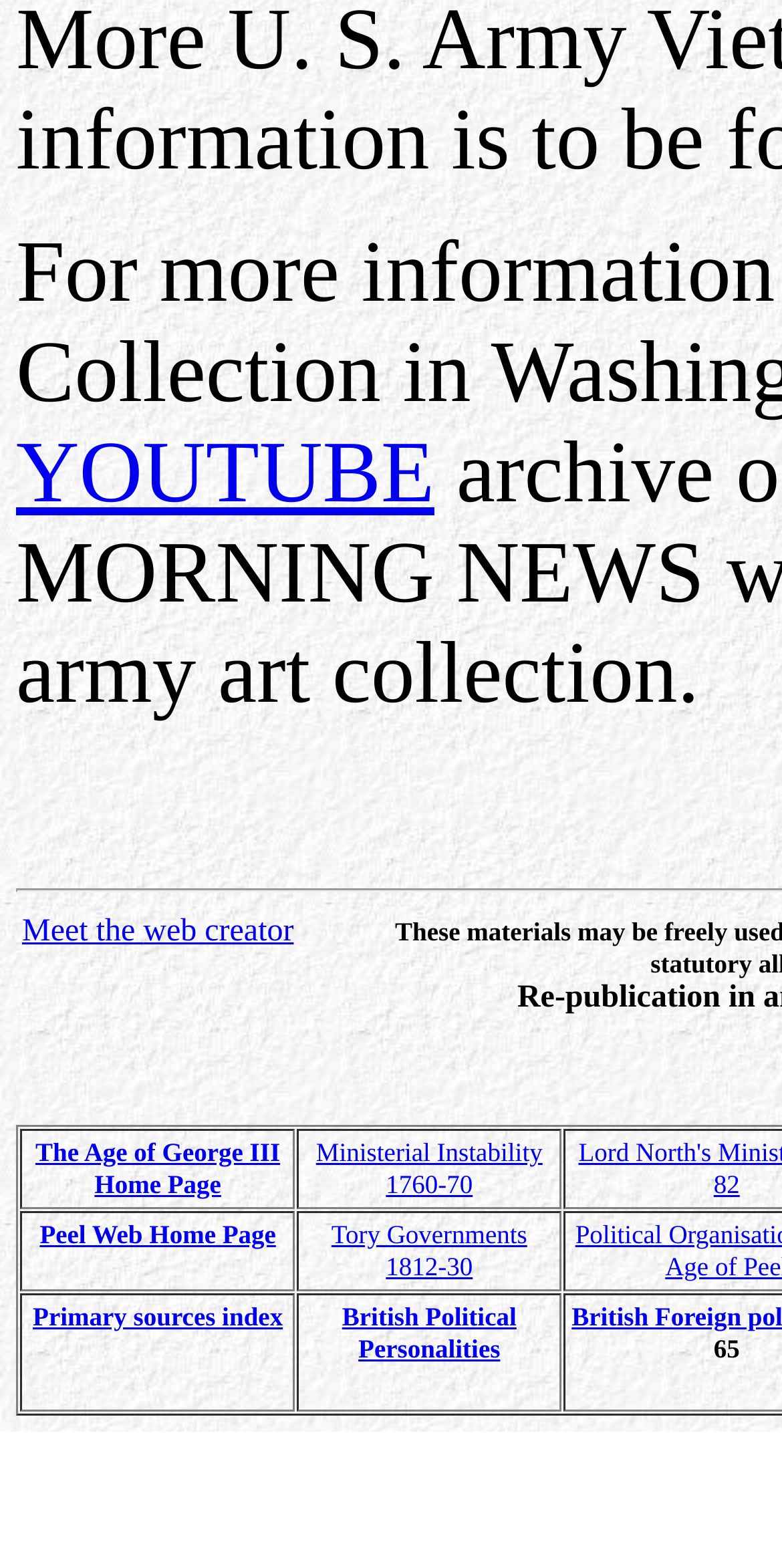Please identify the bounding box coordinates of the element's region that should be clicked to execute the following instruction: "Visit the YouTube channel". The bounding box coordinates must be four float numbers between 0 and 1, i.e., [left, top, right, bottom].

[0.021, 0.271, 0.555, 0.332]